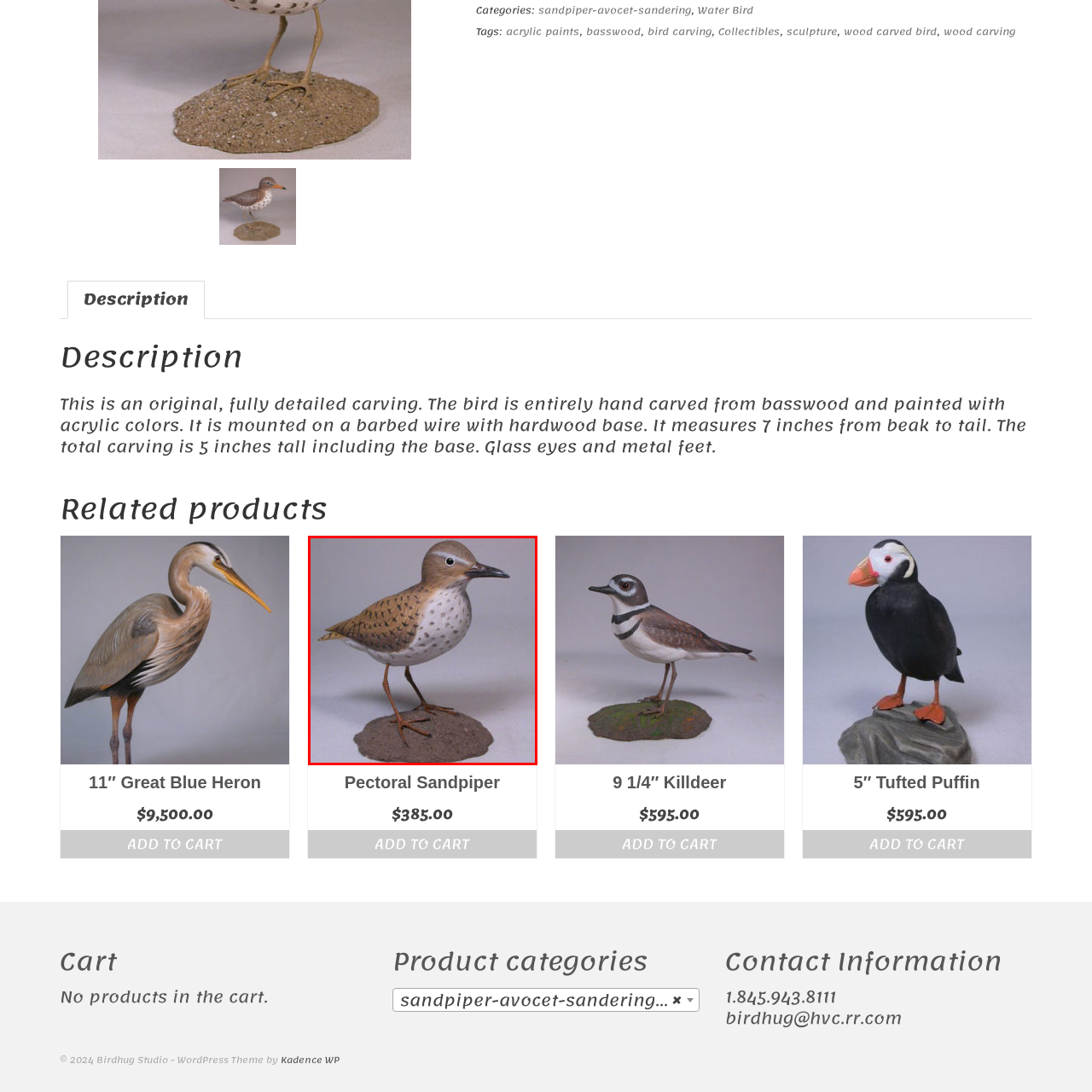Study the image enclosed in red and provide a single-word or short-phrase answer: What type of eyes are used for the sandpiper?

Glass eyes